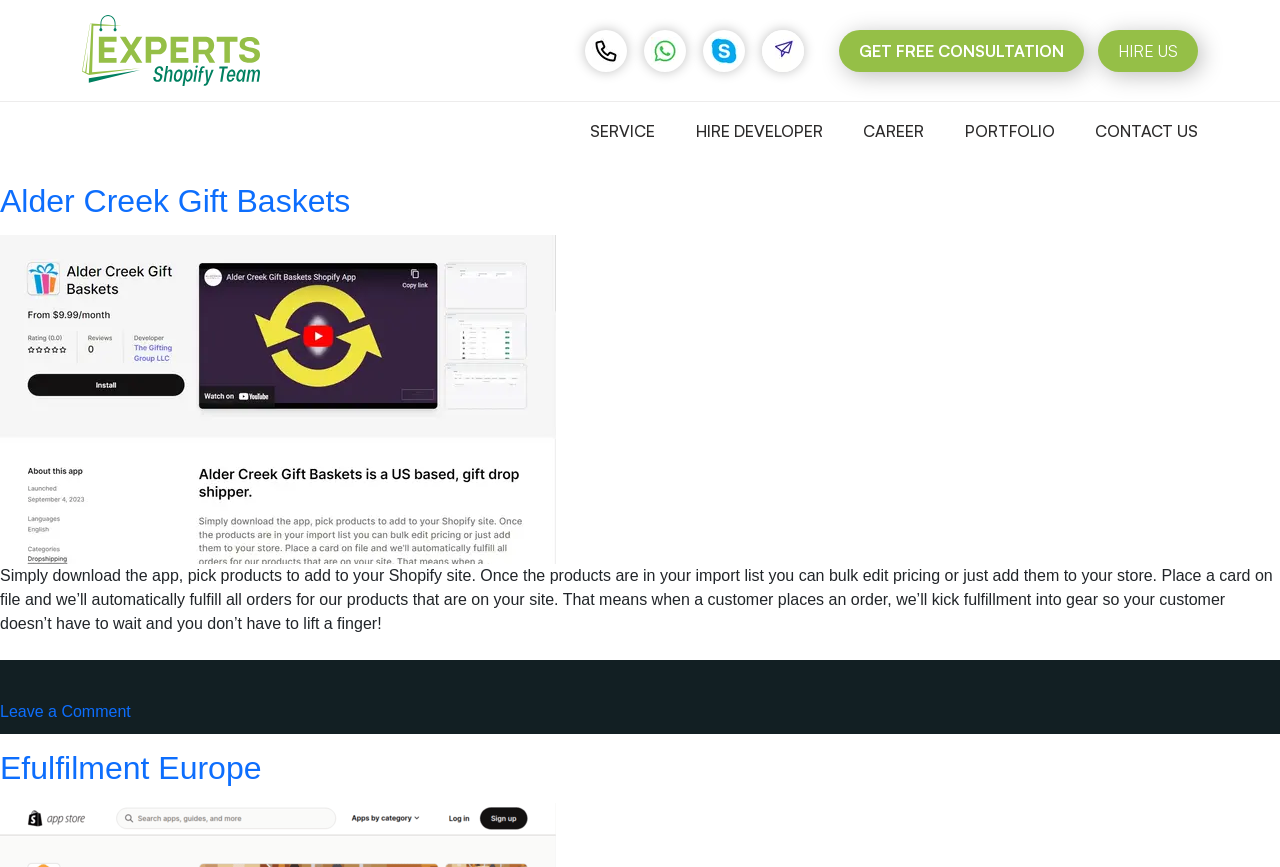Find and provide the bounding box coordinates for the UI element described here: "alt="img"". The coordinates should be given as four float numbers between 0 and 1: [left, top, right, bottom].

[0.457, 0.034, 0.49, 0.082]